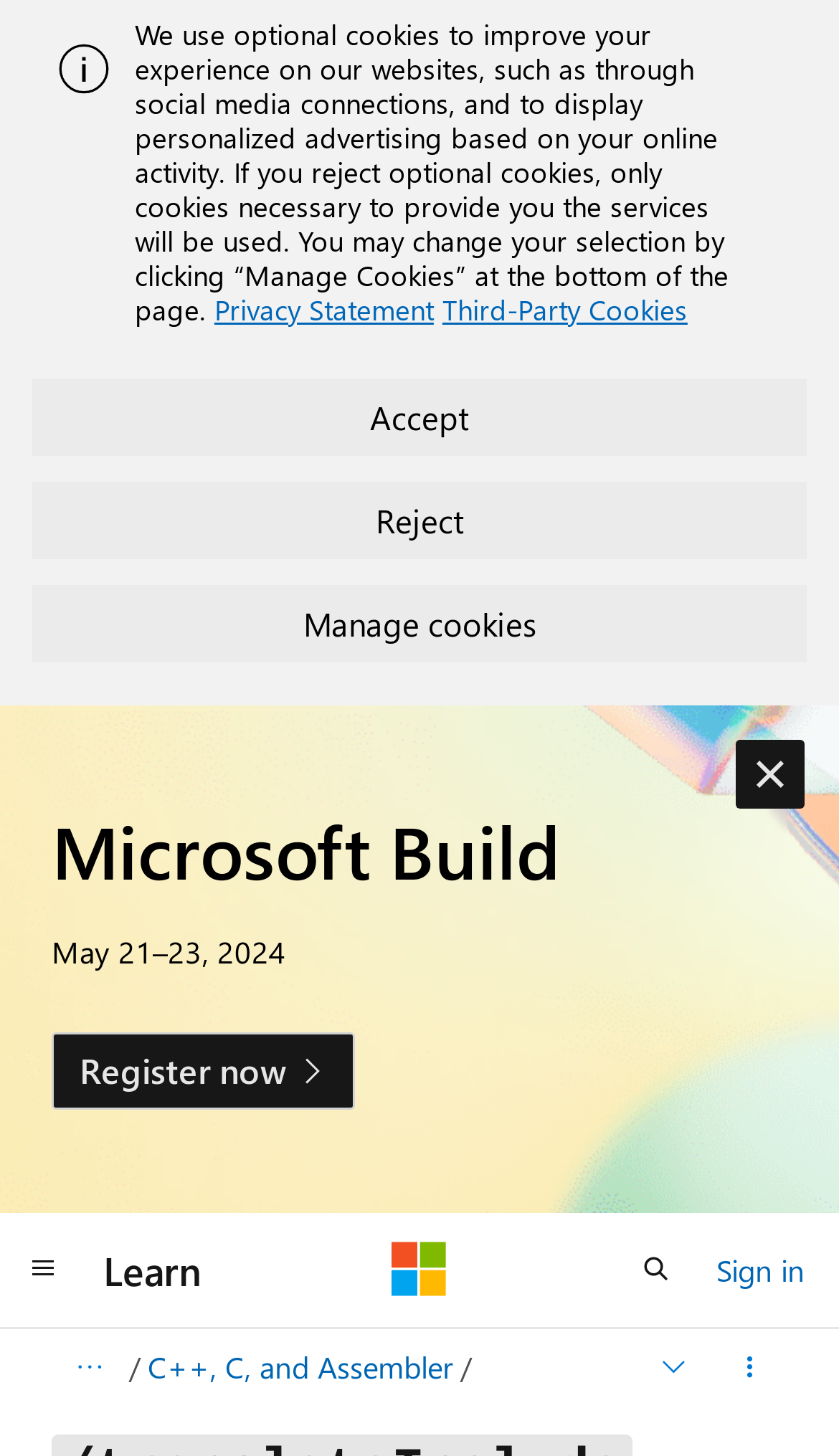Kindly determine the bounding box coordinates for the clickable area to achieve the given instruction: "Dismiss alert".

[0.877, 0.508, 0.959, 0.555]